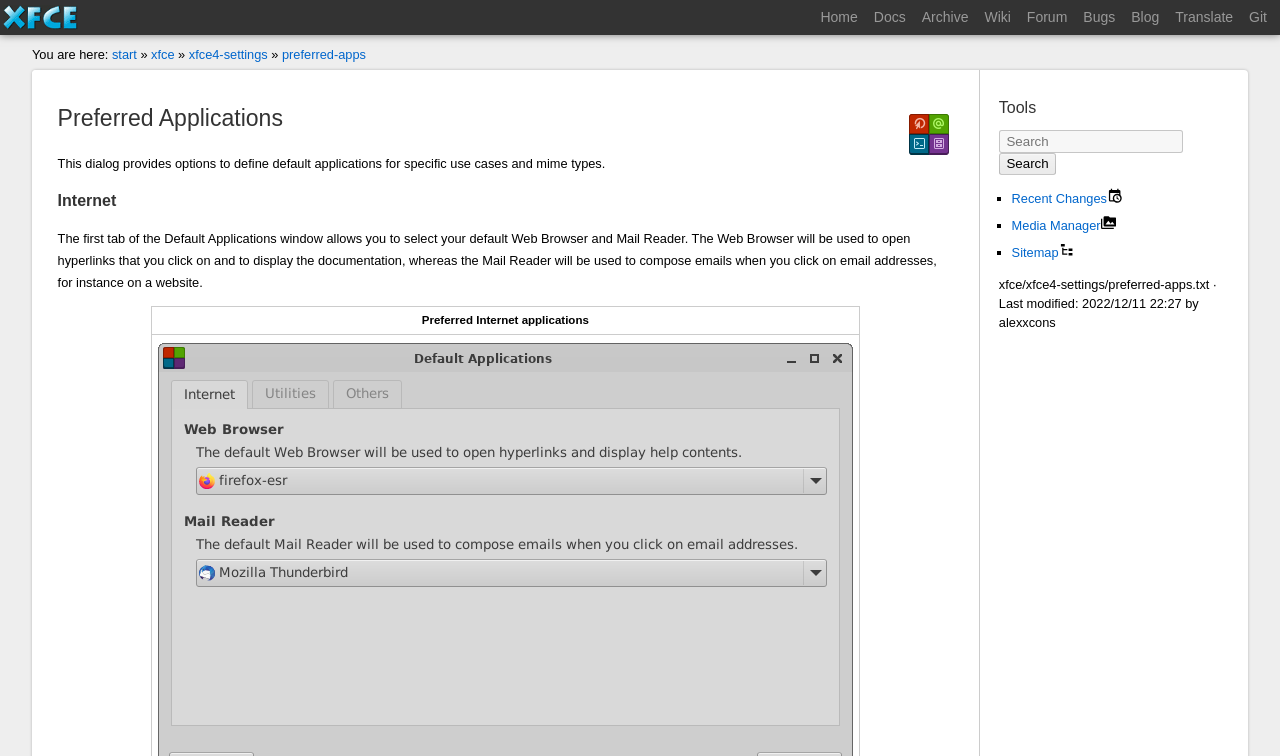Using the webpage screenshot and the element description Shopify Theme Detector, determine the bounding box coordinates. Specify the coordinates in the format (top-left x, top-left y, bottom-right x, bottom-right y) with values ranging from 0 to 1.

None